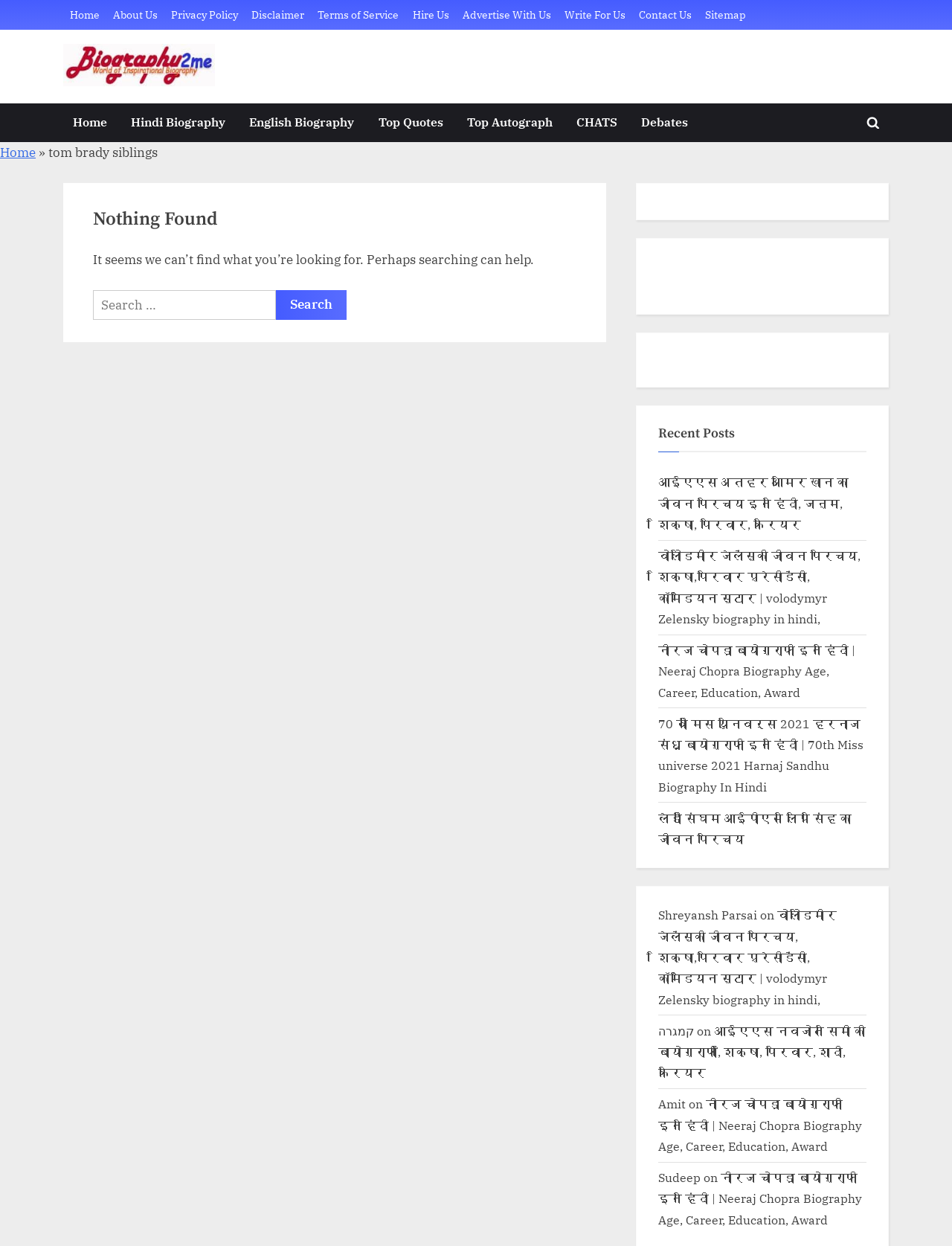Please provide a short answer using a single word or phrase for the question:
What is the primary menu of the website?

Home, Hindi Biography, English Biography, etc.